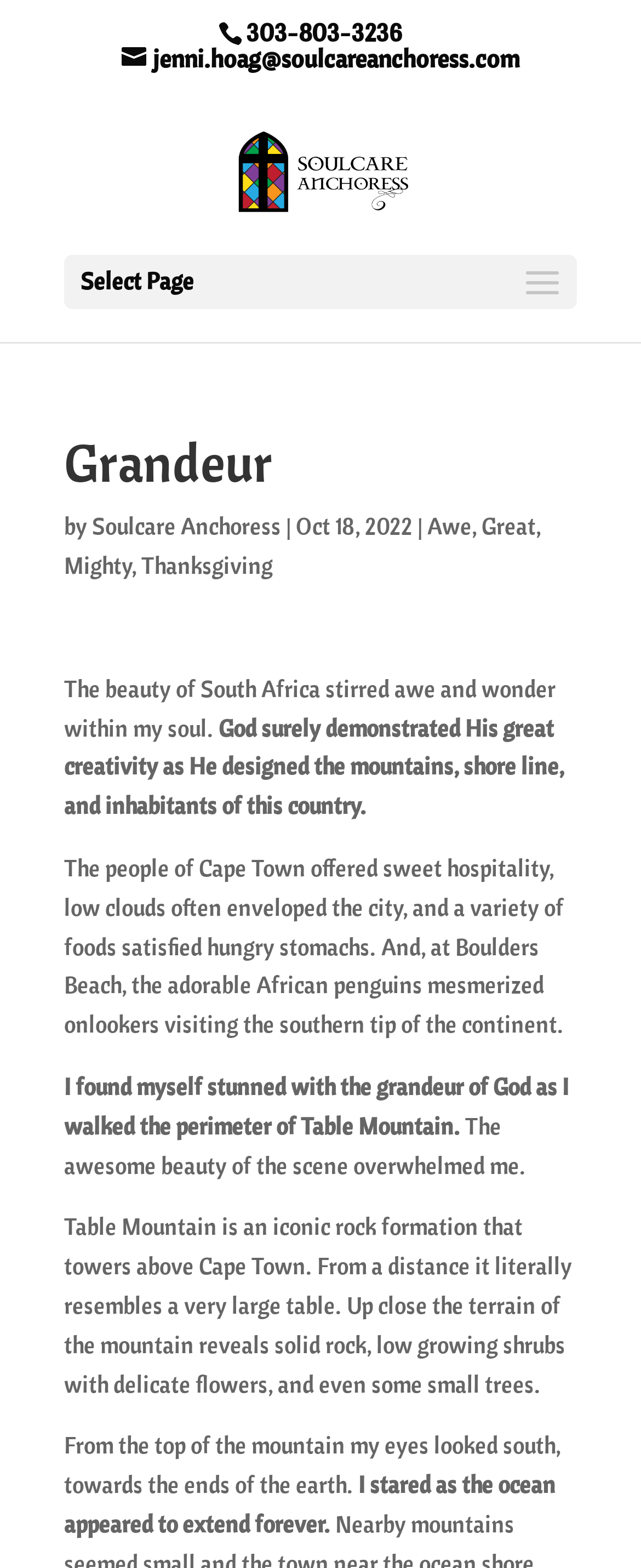What is the name of the email address?
Look at the screenshot and respond with a single word or phrase.

jenni.hoag@soulcareanchoress.com